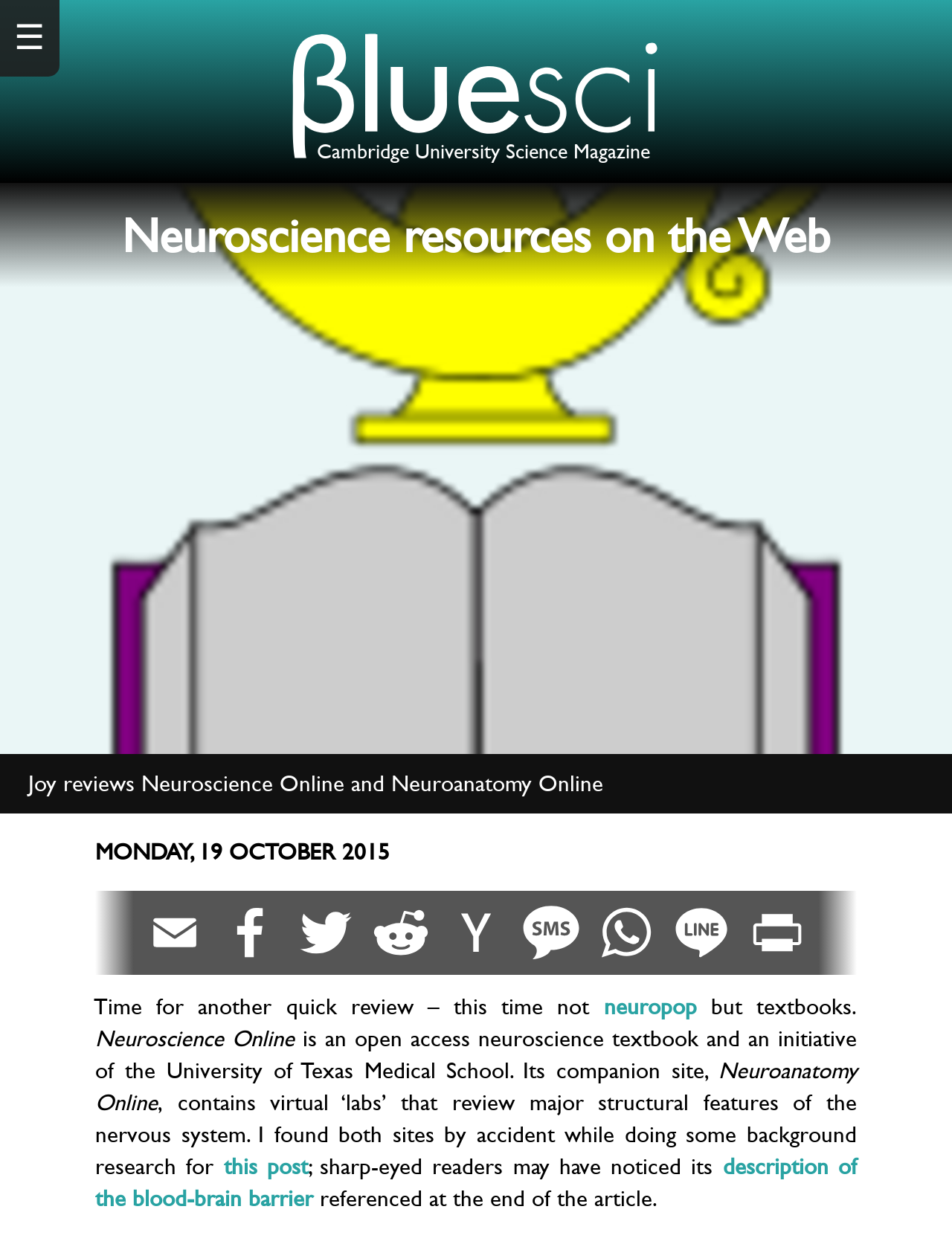Create an in-depth description of the webpage, covering main sections.

The webpage appears to be a blog post or article discussing neuroscience resources on the web. At the top, there is a link with a Cambridge University Science Magazine logo, followed by a hamburger menu icon. The title "Neuroscience resources on the Web" is prominently displayed.

Below the title, there is a brief review of two online resources, Neuroscience Online and Neuroanatomy Online, with a date stamp "MONDAY, 19 OCTOBER 2015" next to it. The review is written in a conversational tone, mentioning that the author stumbled upon these resources while doing background research for another post.

The webpage features a series of links, each accompanied by a small image, arranged horizontally across the page. There are nine such links, each with a similar layout. The images are likely thumbnails or icons representing the linked resources.

The main content of the webpage is divided into paragraphs, with the text discussing the features and benefits of Neuroscience Online and Neuroanatomy Online. The text is interspersed with links to other relevant resources, including a post about the blood-brain barrier.

Overall, the webpage appears to be a informative article or blog post discussing online resources related to neuroscience, with a focus on providing useful information and links to relevant websites.